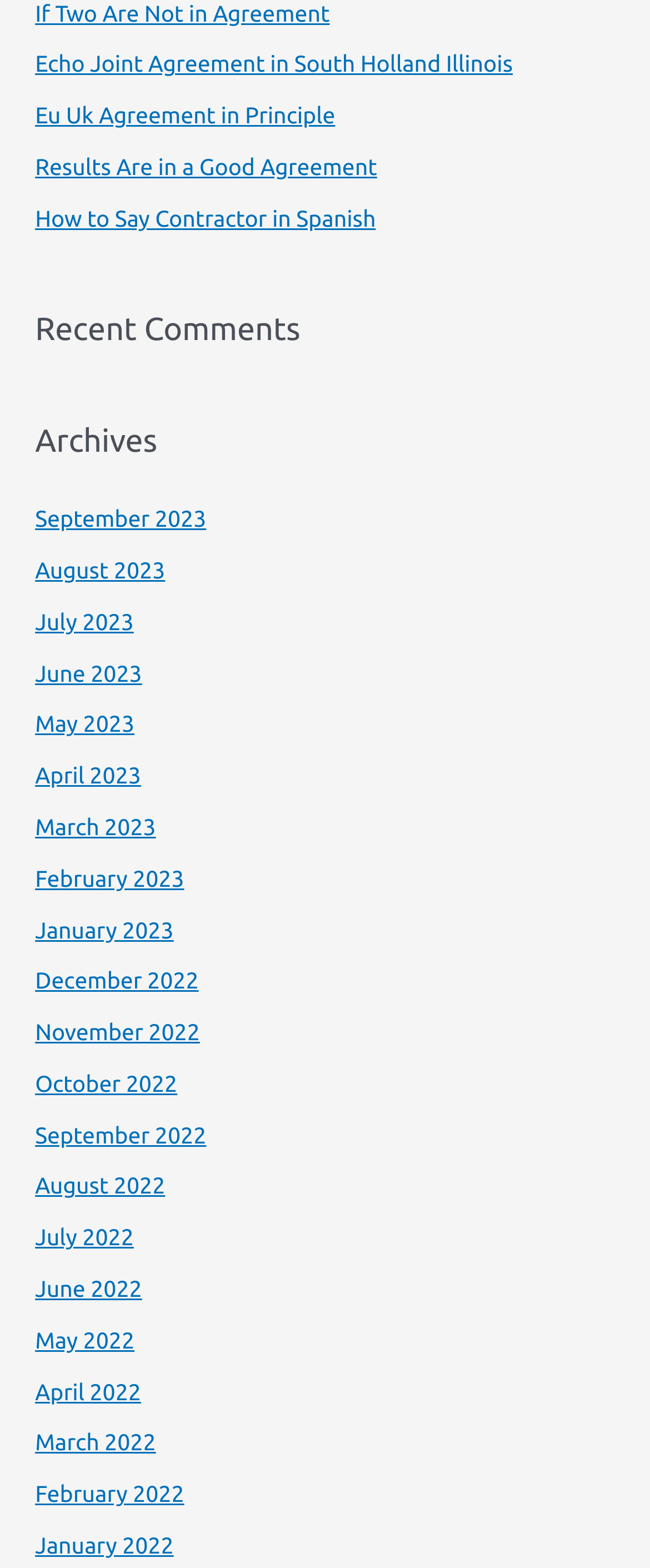Please determine the bounding box coordinates of the element to click on in order to accomplish the following task: "View archives for May 2020". Ensure the coordinates are four float numbers ranging from 0 to 1, i.e., [left, top, right, bottom].

None